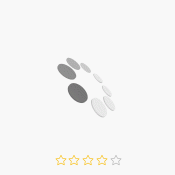Generate an elaborate caption that covers all aspects of the image.

The image features a loading spinner design, indicative of a process or action currently taking place, typically seen during website navigation or data retrieval. The spinner consists of several circular elements that vary in shading from dark gray to lighter hues, creating an animated effect that suggests movement. Below the spinner, there is a star rating system with four golden stars filled in and one outlined star, reflecting a rating scale often used for feedback or evaluations, implying that the user is possibly giving a review or waiting for content to load related to a product or service. The overall aesthetic conveys a sense of anticipation, commonly associated with digital interactions.